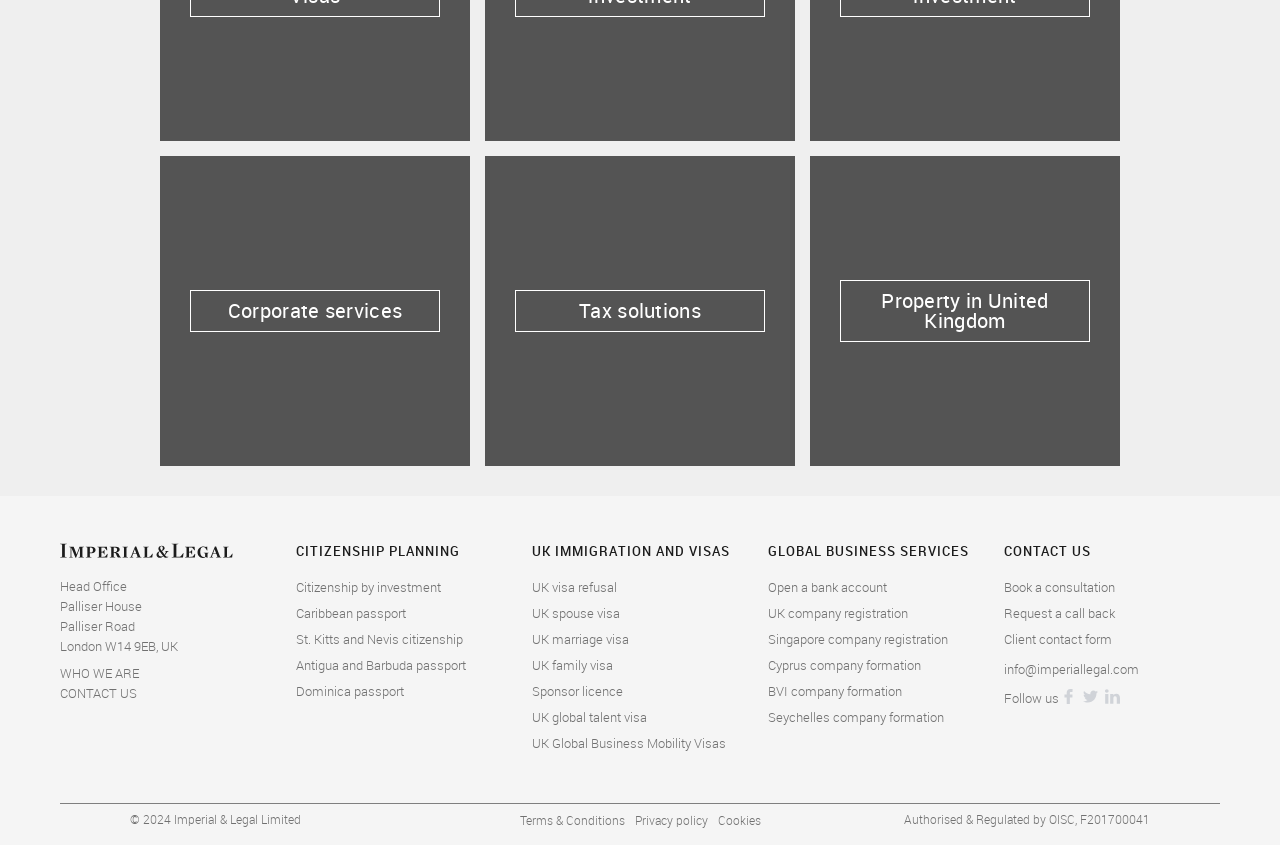Give the bounding box coordinates for the element described as: "Open a bank account".

[0.6, 0.684, 0.693, 0.705]